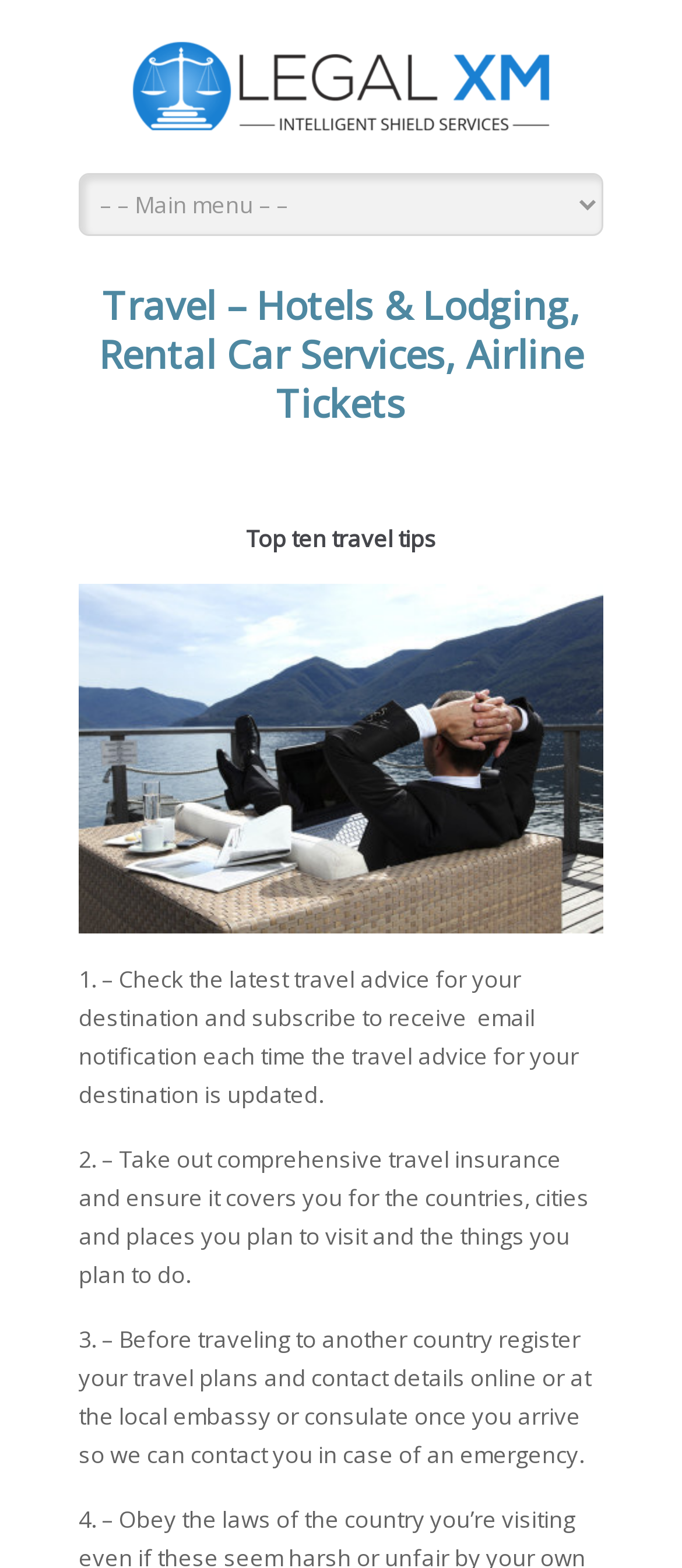What is the purpose of registering travel plans online?
Provide a thorough and detailed answer to the question.

According to the third travel tip, 'Before traveling to another country register your travel plans and contact details online or at the local embassy or consulate once you arrive so we can contact you in case of an emergency', the purpose of registering travel plans online is to enable contact in case of an emergency.